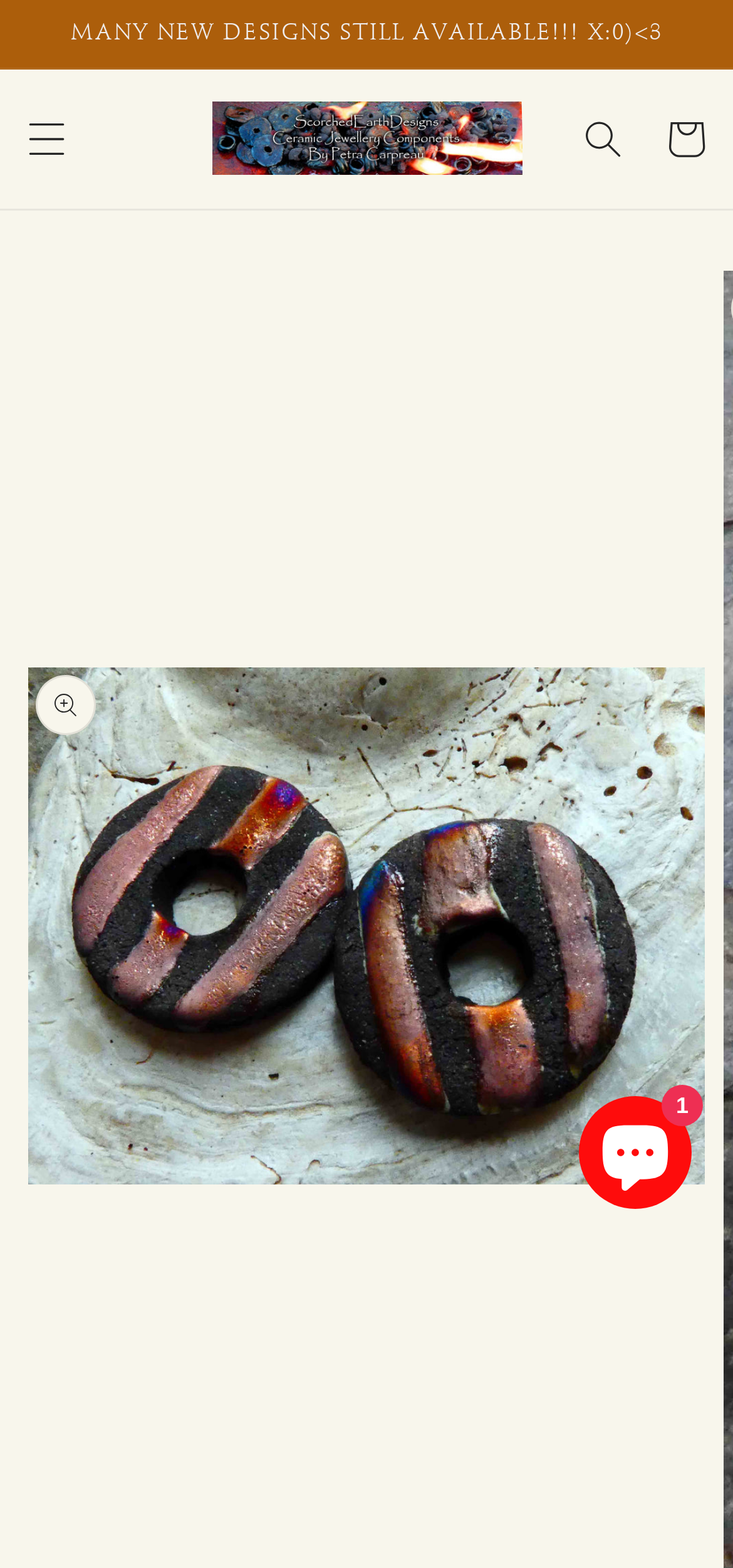Give a one-word or one-phrase response to the question: 
What is the name of the online store?

ScorchedEarthDesigns